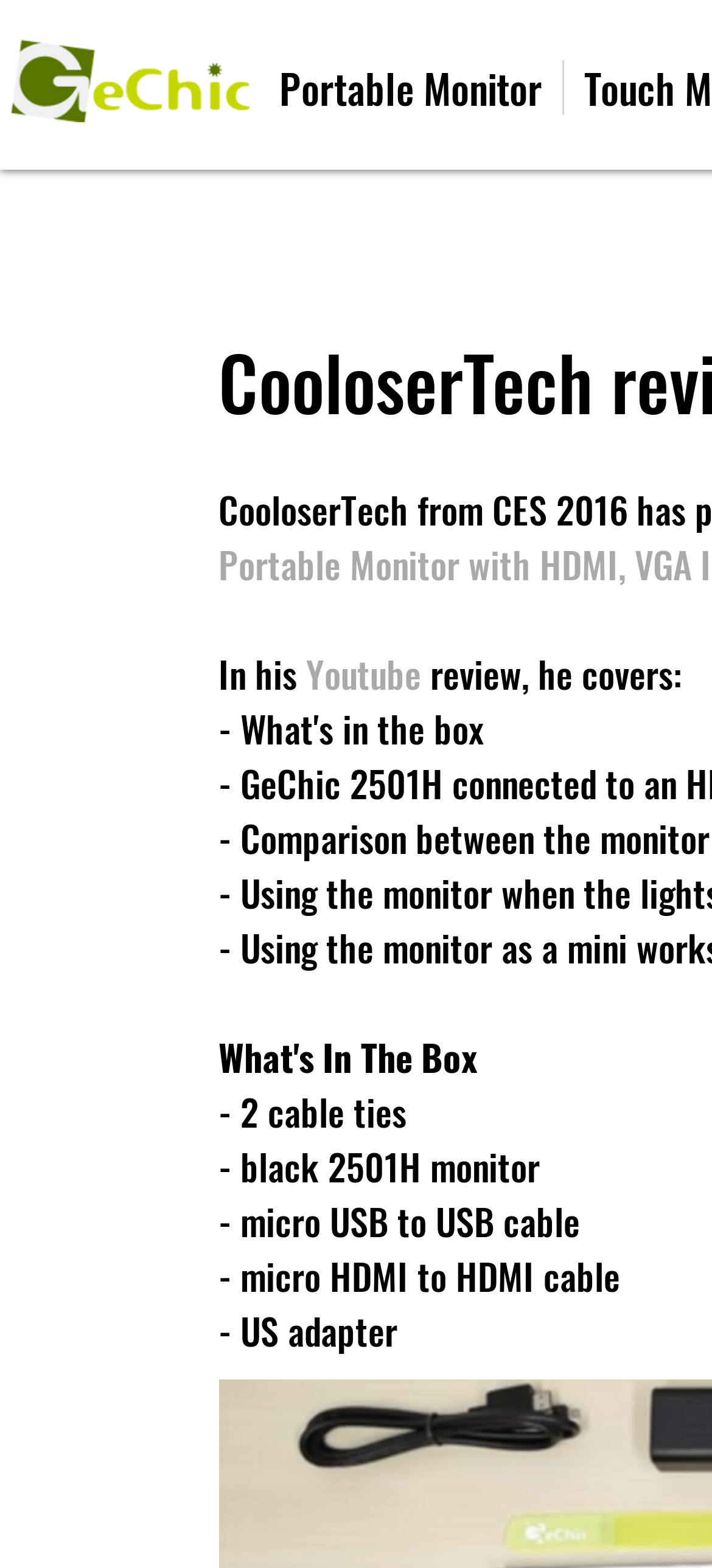What type of screen does the product have?
Based on the screenshot, provide your answer in one word or phrase.

Touch screen